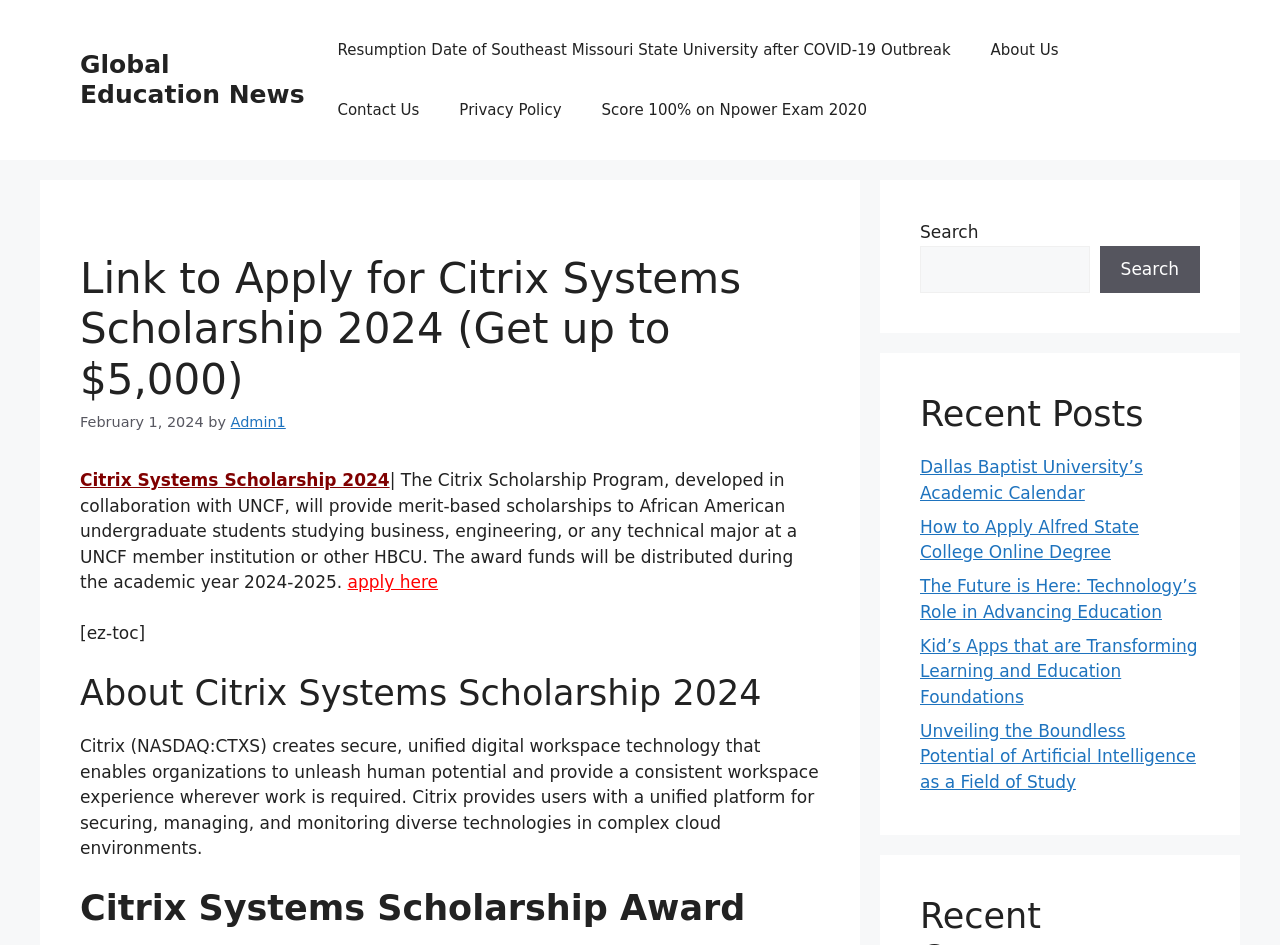Refer to the image and offer a detailed explanation in response to the question: What is the name of the scholarship program?

I found the answer by looking at the text content of the webpage, specifically the paragraph that starts with 'The Citrix Scholarship Program, developed in collaboration with UNCF...' which mentions the name of the scholarship program.